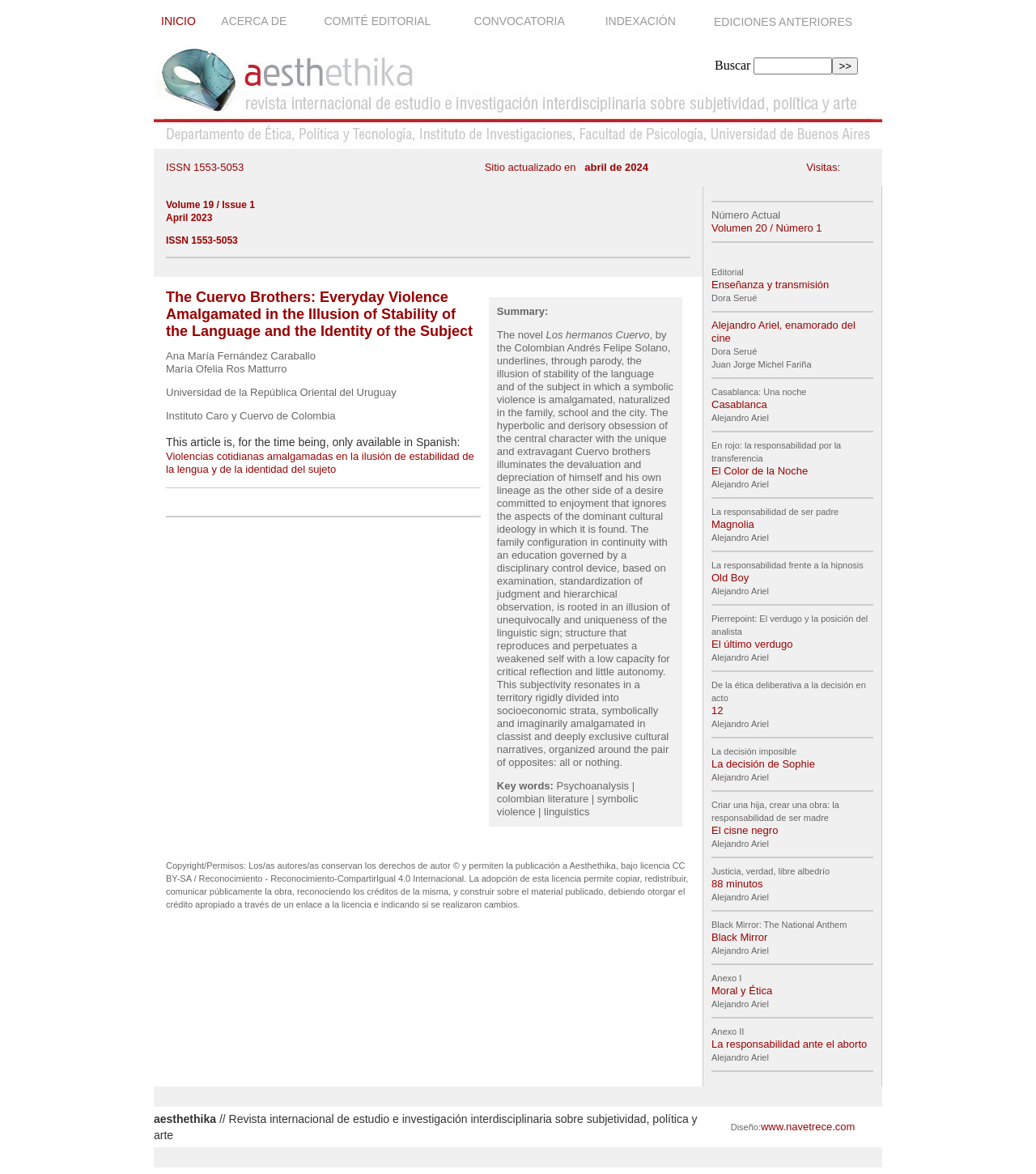Locate the bounding box coordinates of the element that should be clicked to execute the following instruction: "Go to the 'EDICIONES ANTERIORES' page".

[0.689, 0.013, 0.823, 0.024]